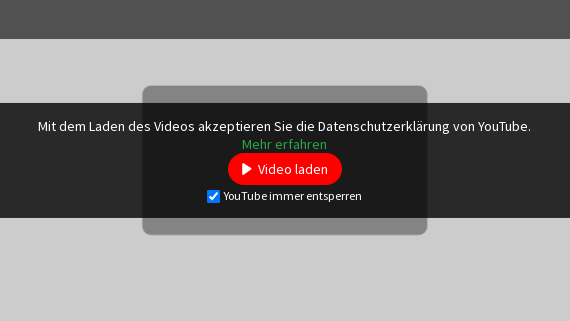Using the elements shown in the image, answer the question comprehensively: What is the color of the prominent button?

The prominent button in the center of the prompt is labeled 'Video laden' and is colored red, drawing attention to the call to action for users to load the video.